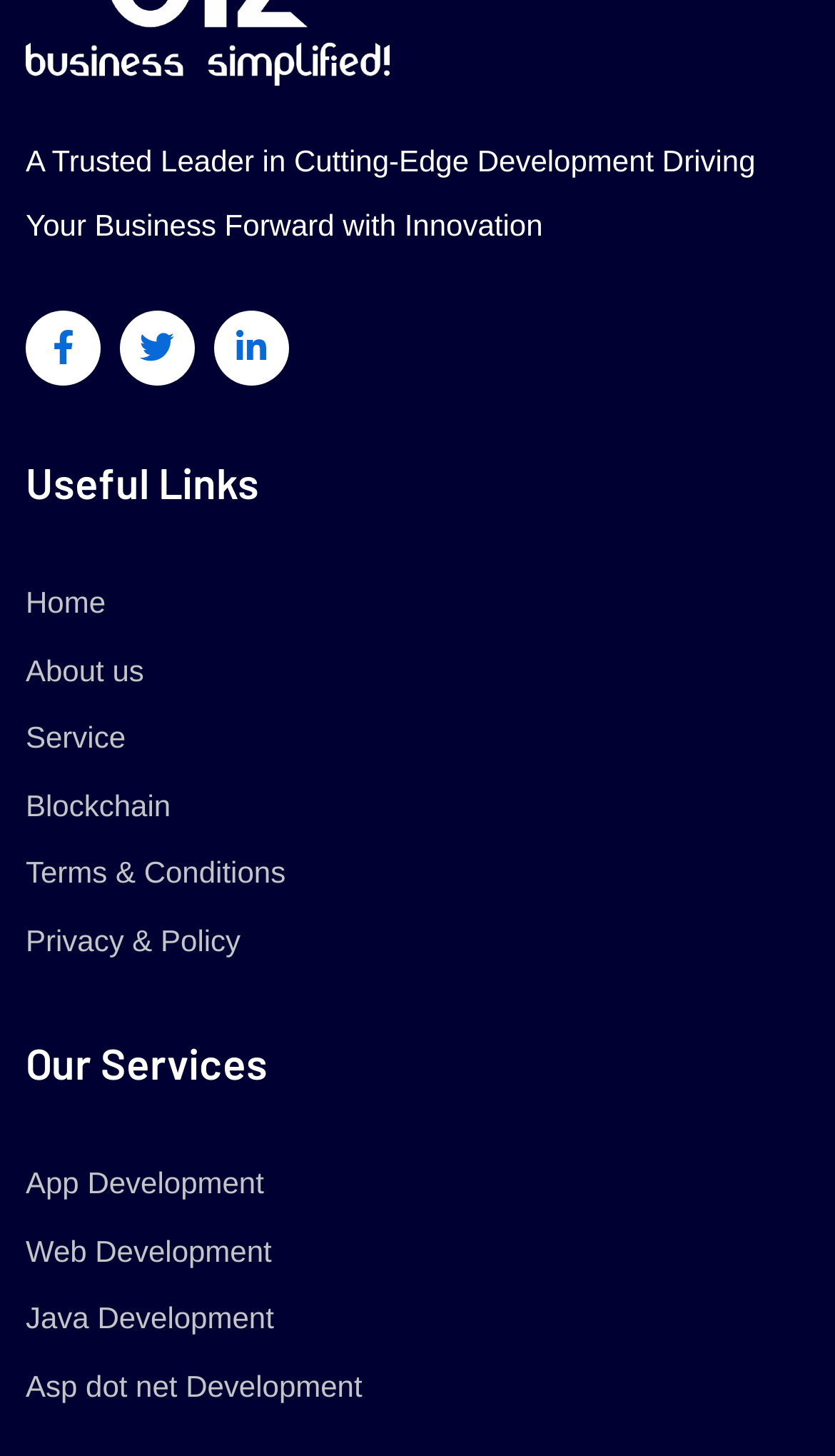Please locate the bounding box coordinates of the element that needs to be clicked to achieve the following instruction: "Click on the Home link". The coordinates should be four float numbers between 0 and 1, i.e., [left, top, right, bottom].

[0.031, 0.396, 0.127, 0.432]